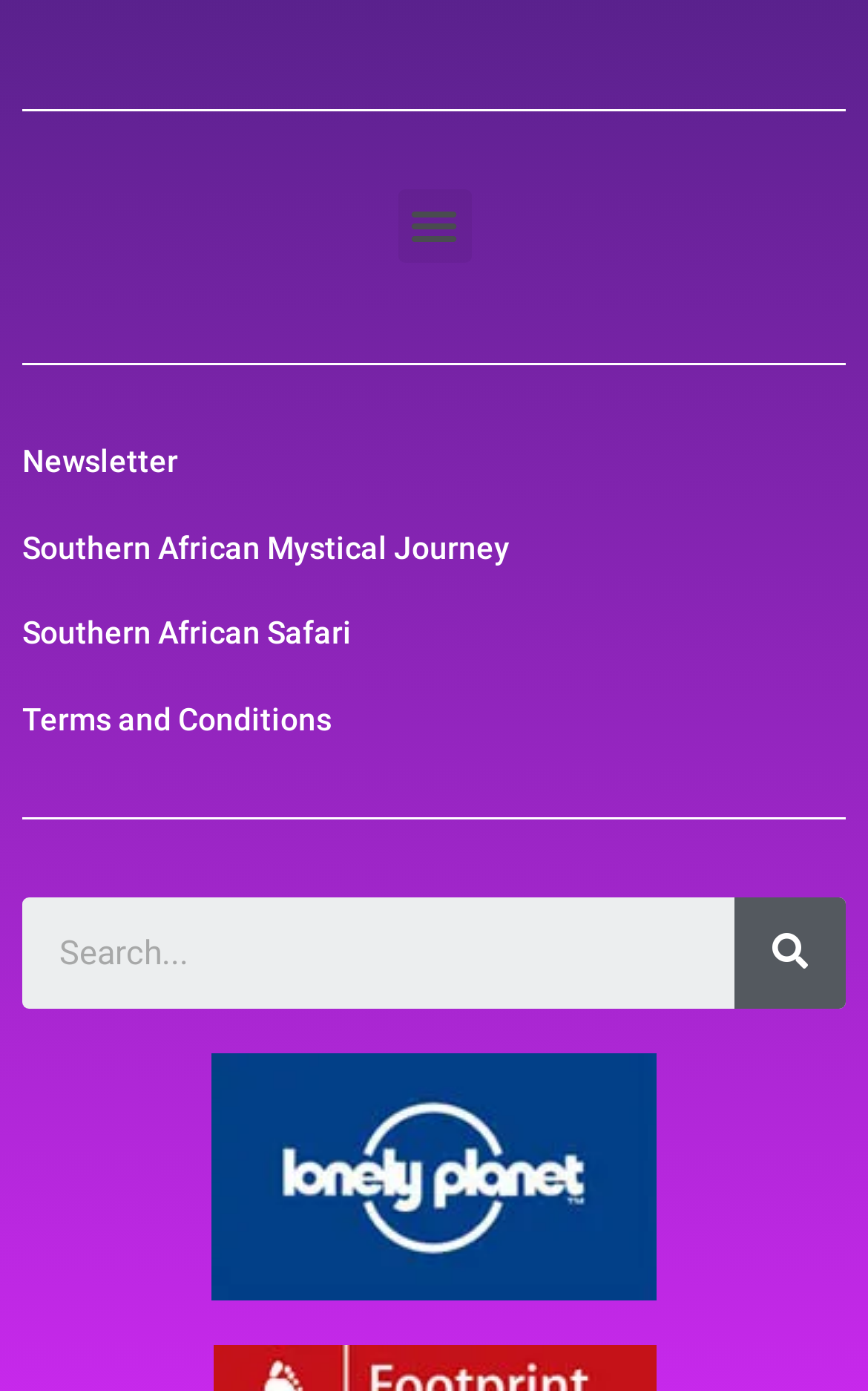What is the first link in the newsletter section?
Refer to the screenshot and answer in one word or phrase.

Newsletter